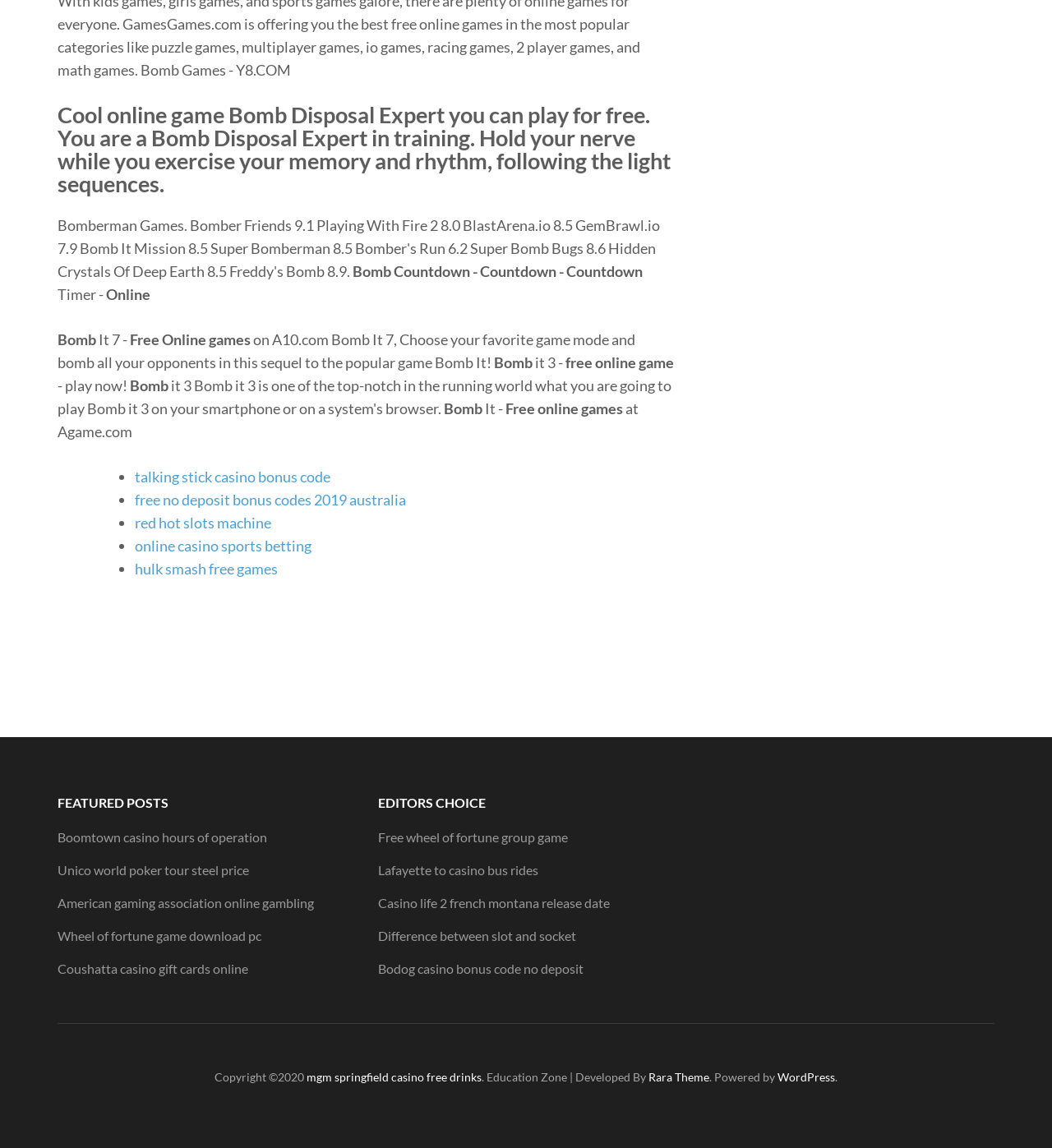Specify the bounding box coordinates of the element's area that should be clicked to execute the given instruction: "Check Editors Choice for Free wheel of fortune group game". The coordinates should be four float numbers between 0 and 1, i.e., [left, top, right, bottom].

[0.359, 0.722, 0.54, 0.736]